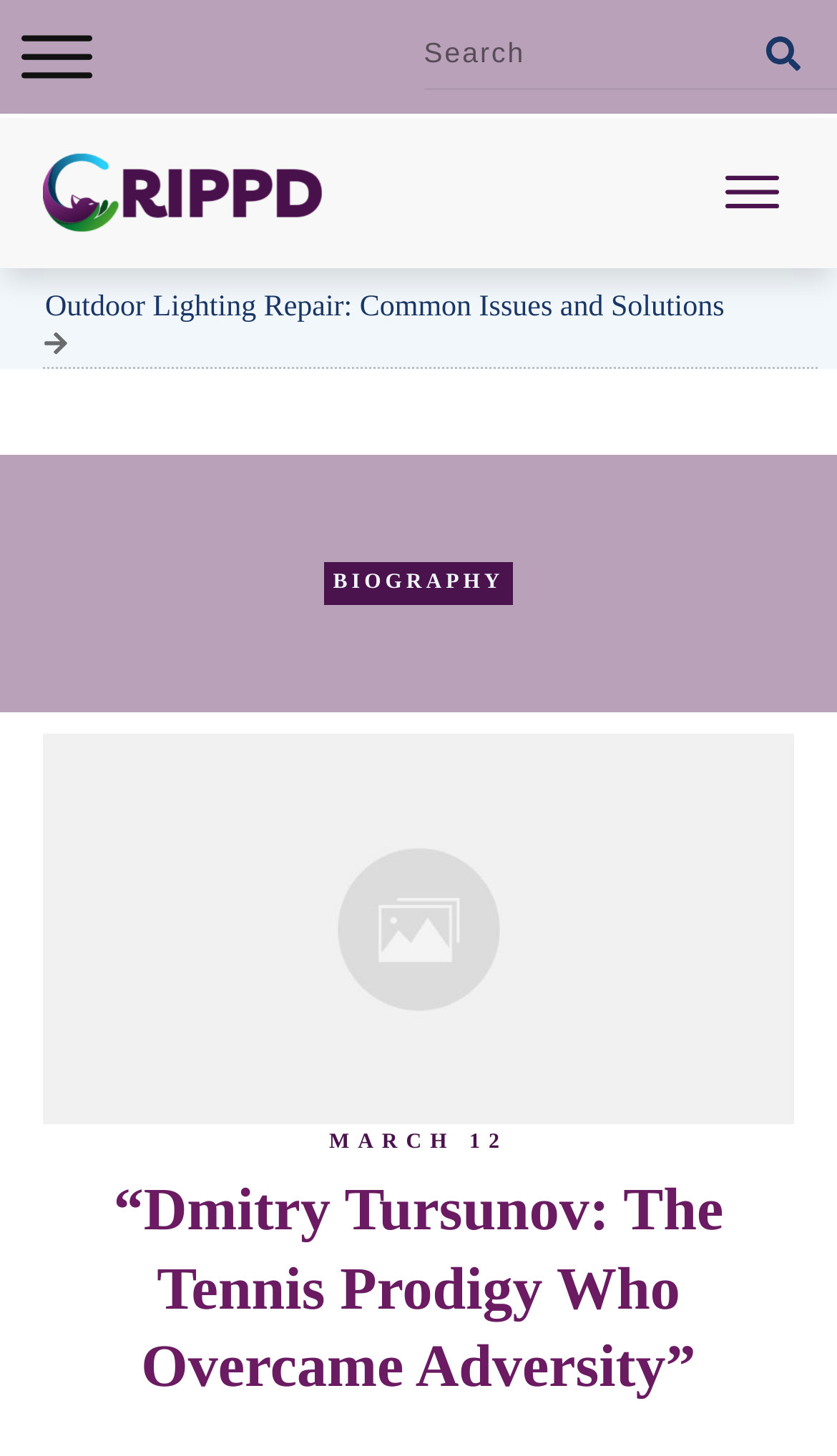Give an extensive and precise description of the webpage.

The webpage is about Dmitry Tursunov, a tennis prodigy, and his journey of overcoming adversity. At the top left corner, there is a link and two small images. On the top right corner, there is a search bar with a button and a small image. Below the search bar, there are two links, one on the left and one on the right, with a small image accompanying the right link.

The main content of the webpage is an article that spans across the entire width of the page, starting from the top center and extending downwards. The article has a heading "Outdoor Lighting Repair: Common Issues and Solutions" at the top, which seems to be unrelated to the topic of Dmitry Tursunov. Below the heading, there is a link with the same text and a small image.

In the middle of the page, there is a link "BIOGRAPHY" that stands out. Below it, there is a large link with the text "“Dmitry Tursunov: The Tennis Prodigy Who Overcame Adversity”" that takes up most of the page's width. This link has a large image accompanying it. At the bottom of the page, there is a static text "MARCH 12" and a heading with the same text as the large link.

There are a total of 7 images on the page, scattered throughout the content. The page has a mix of links, images, and text, with a focus on the article and the biography of Dmitry Tursunov.